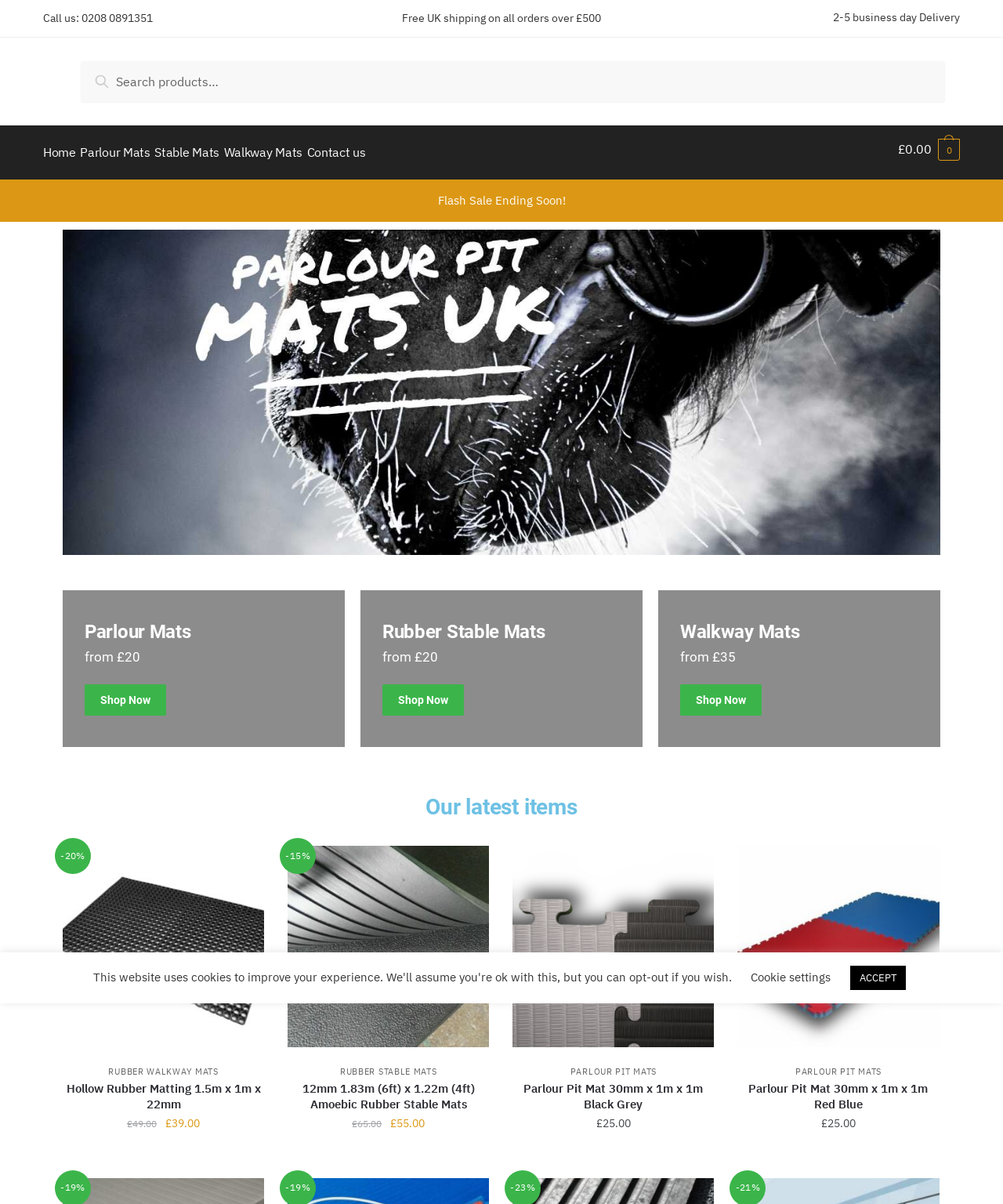Highlight the bounding box coordinates of the element you need to click to perform the following instruction: "Add to cart: “Hollow Rubber Matting 1.5m x 1m x 22mm”."

[0.062, 0.942, 0.263, 0.968]